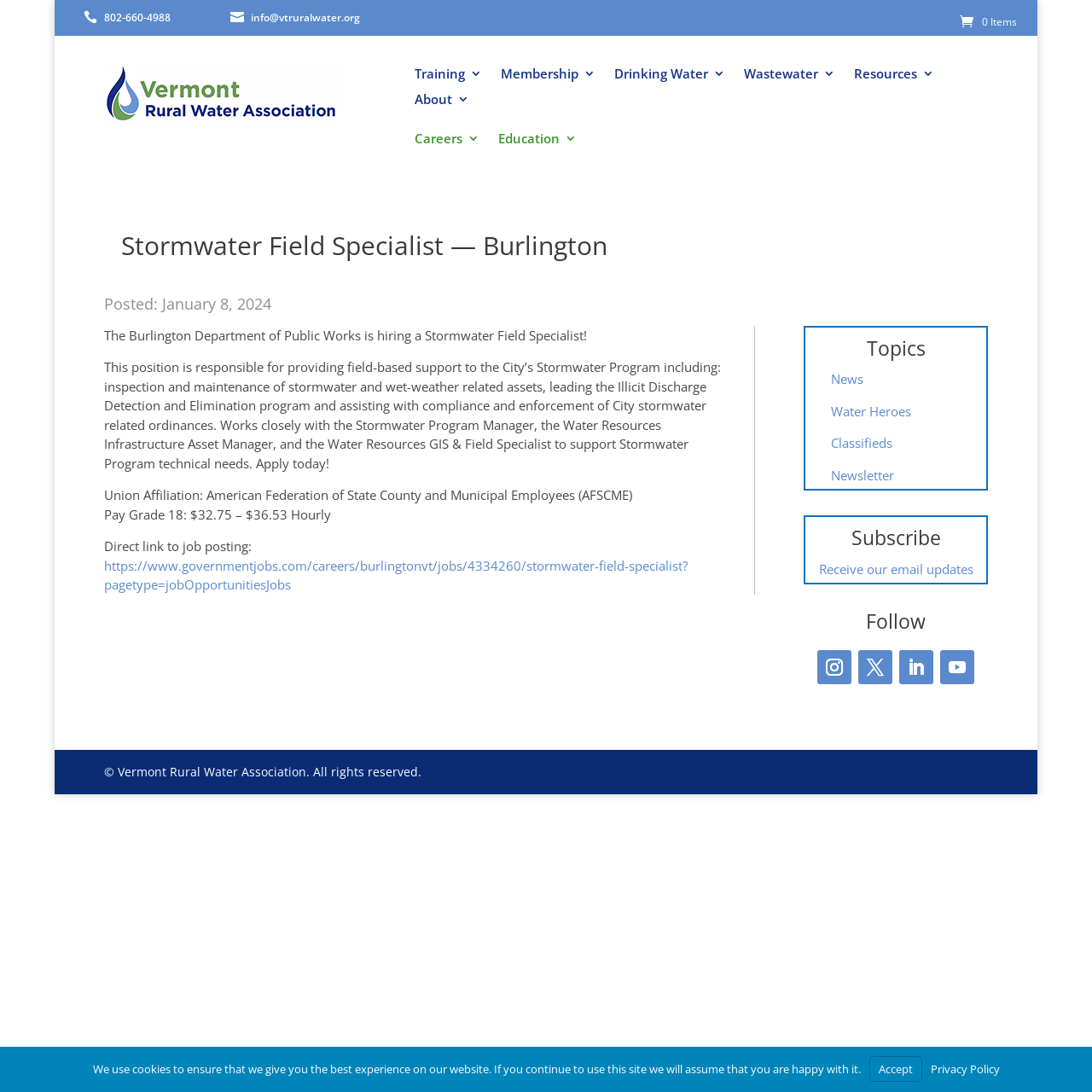Pinpoint the bounding box coordinates of the element you need to click to execute the following instruction: "Follow on Facebook". The bounding box should be represented by four float numbers between 0 and 1, in the format [left, top, right, bottom].

[0.786, 0.595, 0.817, 0.626]